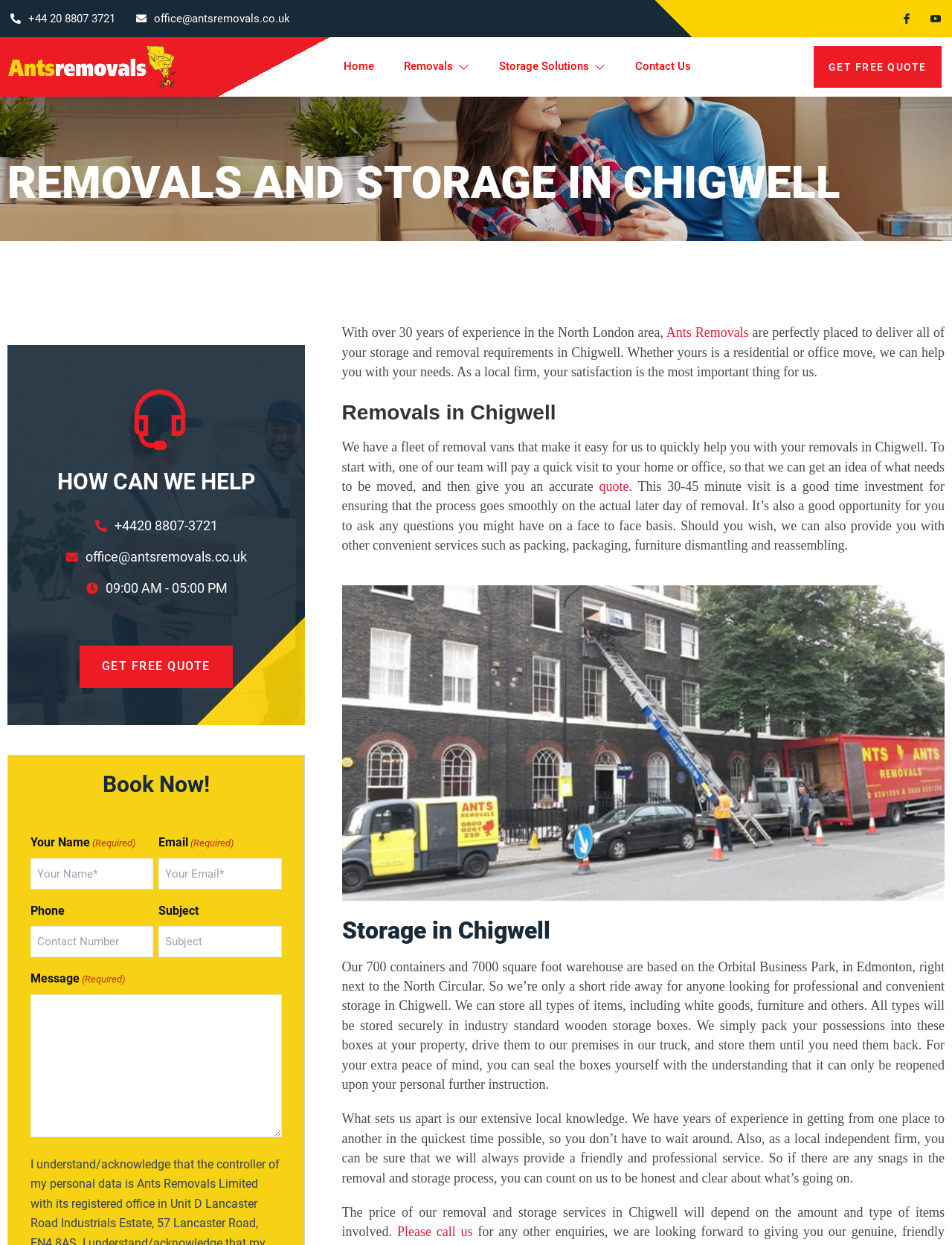Please specify the bounding box coordinates of the region to click in order to perform the following instruction: "Call the office".

[0.008, 0.007, 0.121, 0.023]